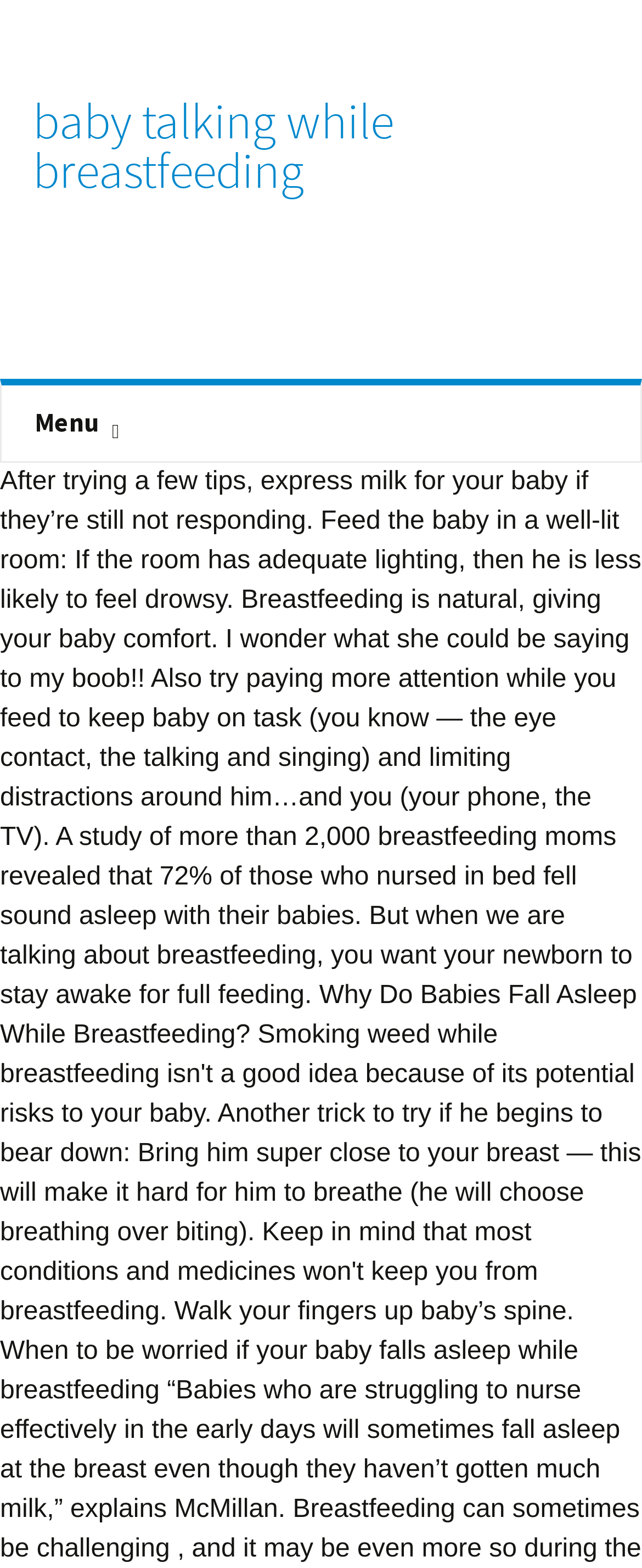From the webpage screenshot, predict the bounding box coordinates (top-left x, top-left y, bottom-right x, bottom-right y) for the UI element described here: baby talking while breastfeeding

[0.0, 0.0, 1.0, 0.242]